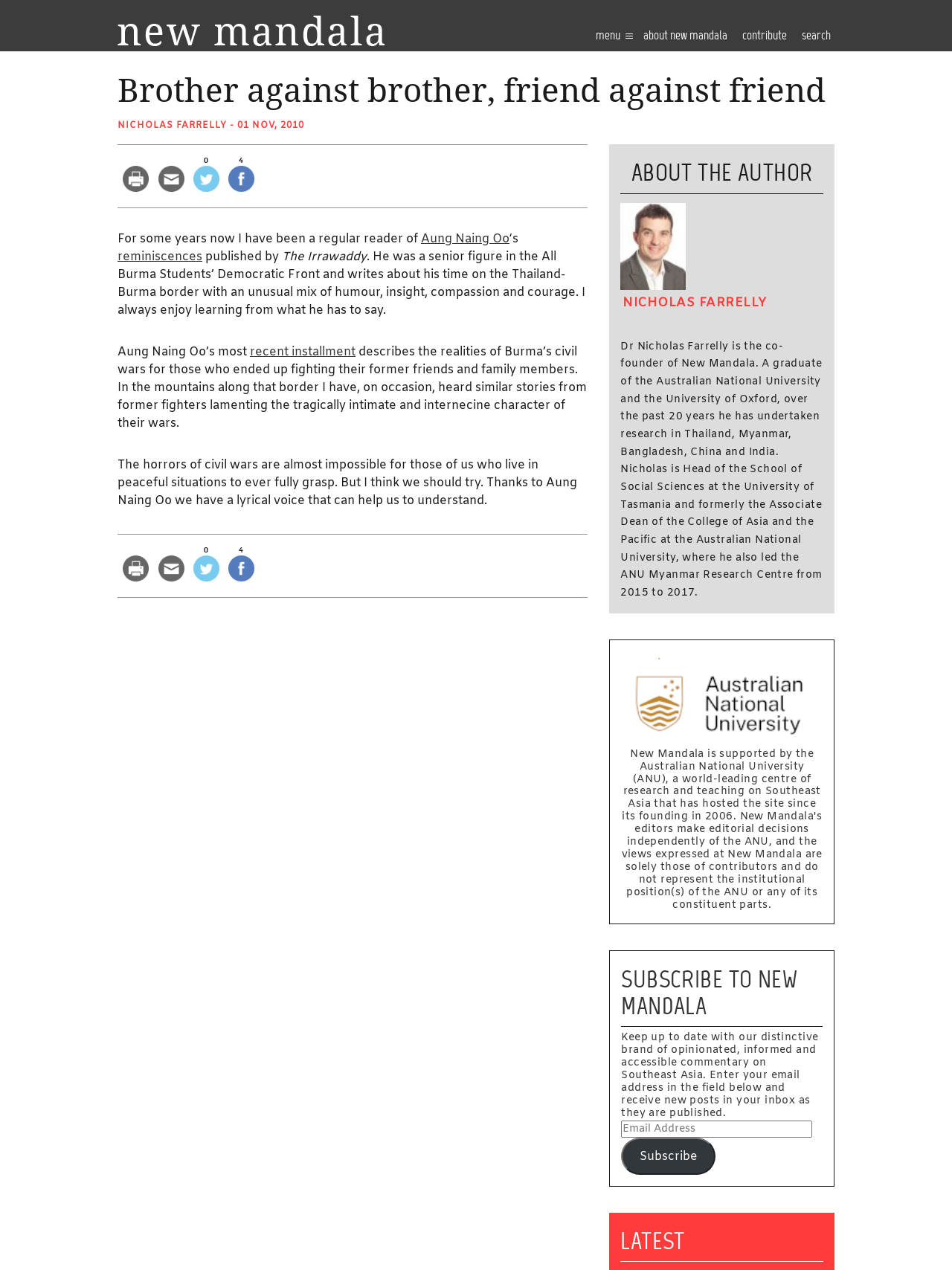Predict the bounding box of the UI element based on this description: "New perspectives on Southeast Asia".

[0.123, 0.012, 0.404, 0.036]